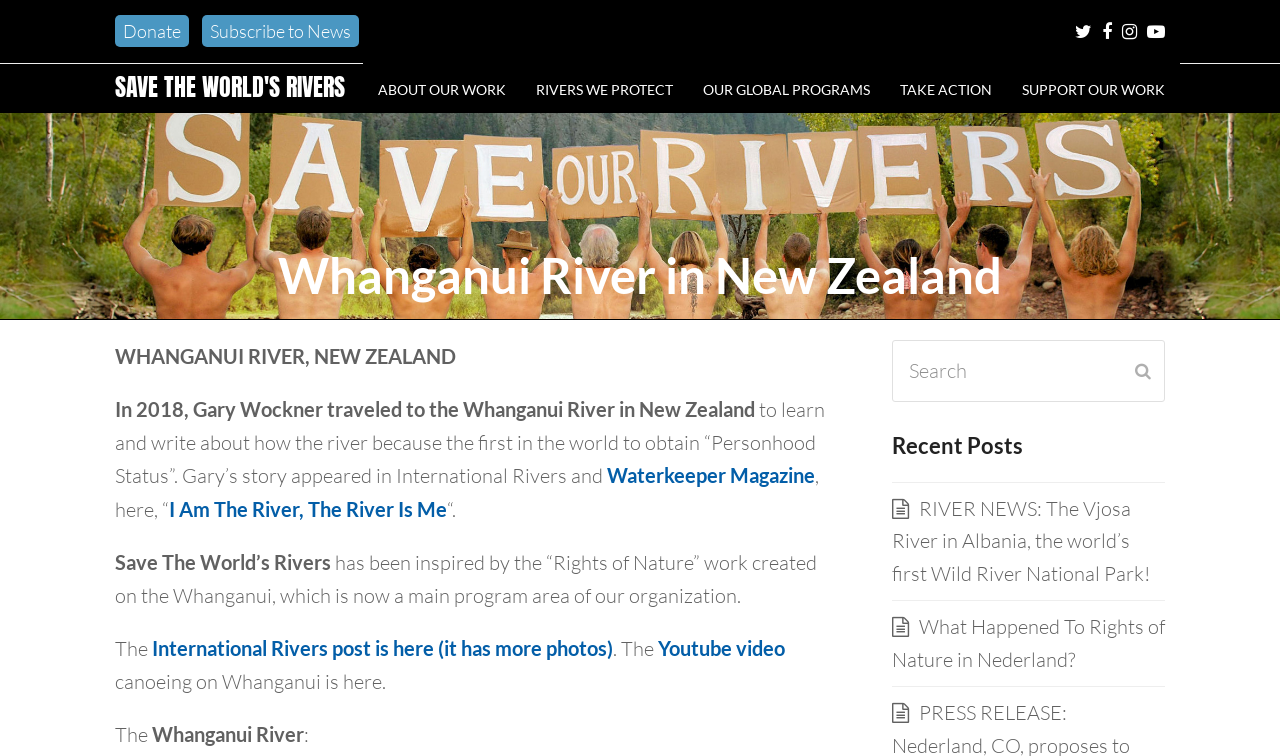Using details from the image, please answer the following question comprehensively:
What is the name of the magazine where Gary’s story appeared?

I found the answer by reading the static text 'Gary’s story appeared in International Rivers and Waterkeeper Magazine' which mentions the name of the magazine where Gary’s story was published.